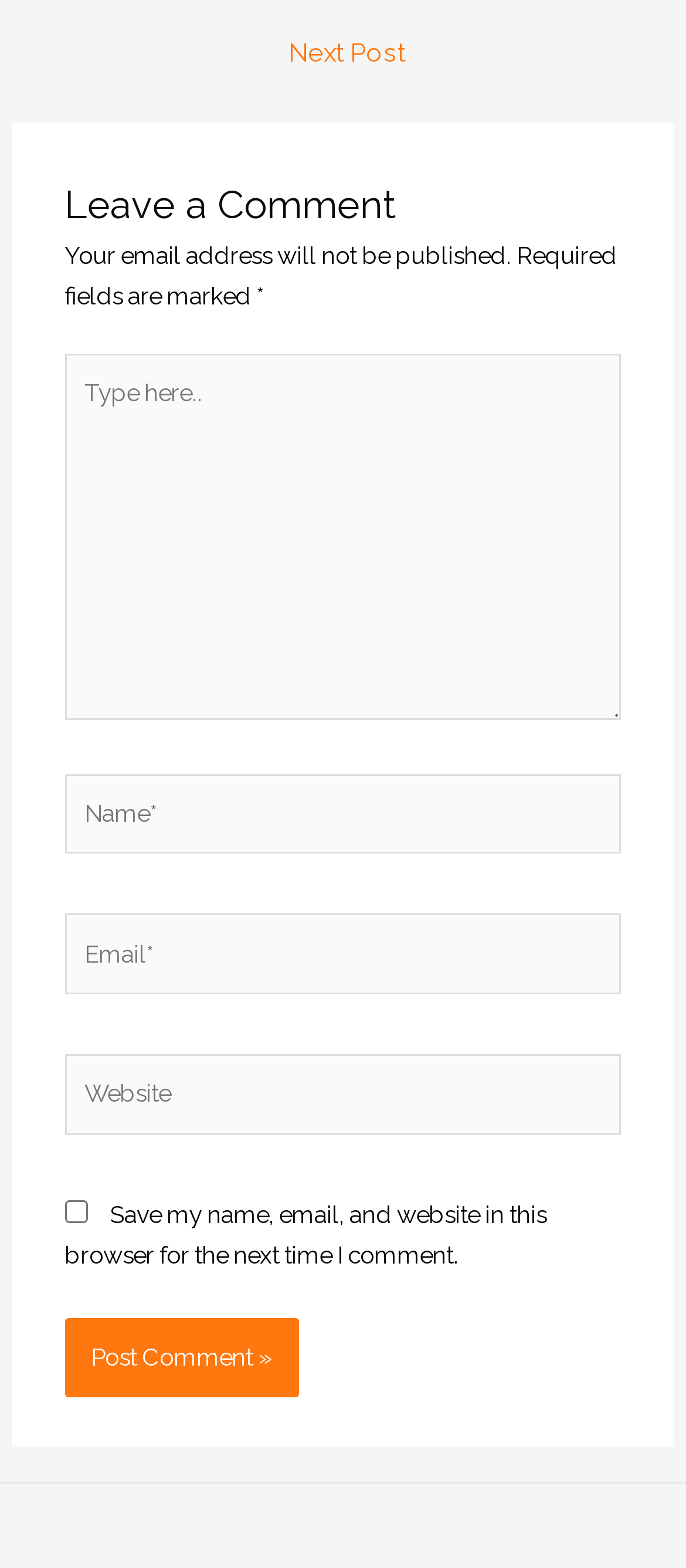How many text fields are required in the comment form?
Examine the webpage screenshot and provide an in-depth answer to the question.

The comment form has four text fields: Name, Email, Website, and the comment box. The Name, Email, and comment box fields are marked as required, indicated by an asterisk (*) symbol.